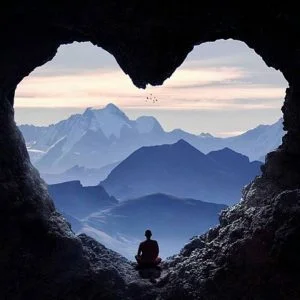Give a thorough explanation of the image.

The image captures a serene and breathtaking vista framed by a heart-shaped rock formation. A lone figure sits in meditation, silhouetted against the expansive backdrop of majestic mountains and a softly lit sky at dusk. The scene conveys a profound sense of peace and introspection, inviting viewers to contemplate the beauty of nature and the essence of love. The combination of the heart shape and the tranquil surroundings emphasizes themes of connection, solitude, and the timeless wisdom of appreciating life’s simple yet profound moments.